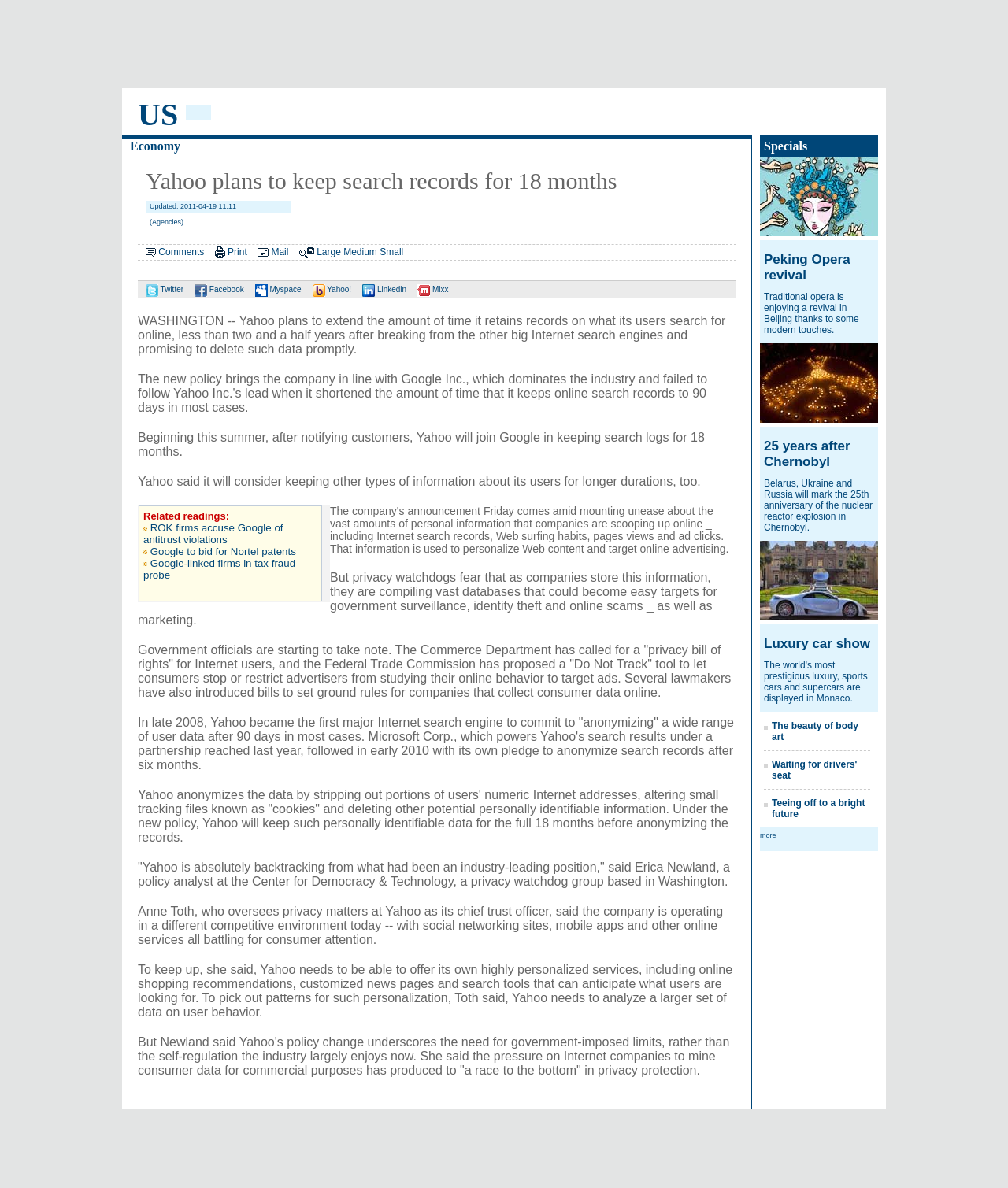Determine the bounding box coordinates of the region I should click to achieve the following instruction: "Click the 'Twitter' link". Ensure the bounding box coordinates are four float numbers between 0 and 1, i.e., [left, top, right, bottom].

[0.137, 0.24, 0.182, 0.247]